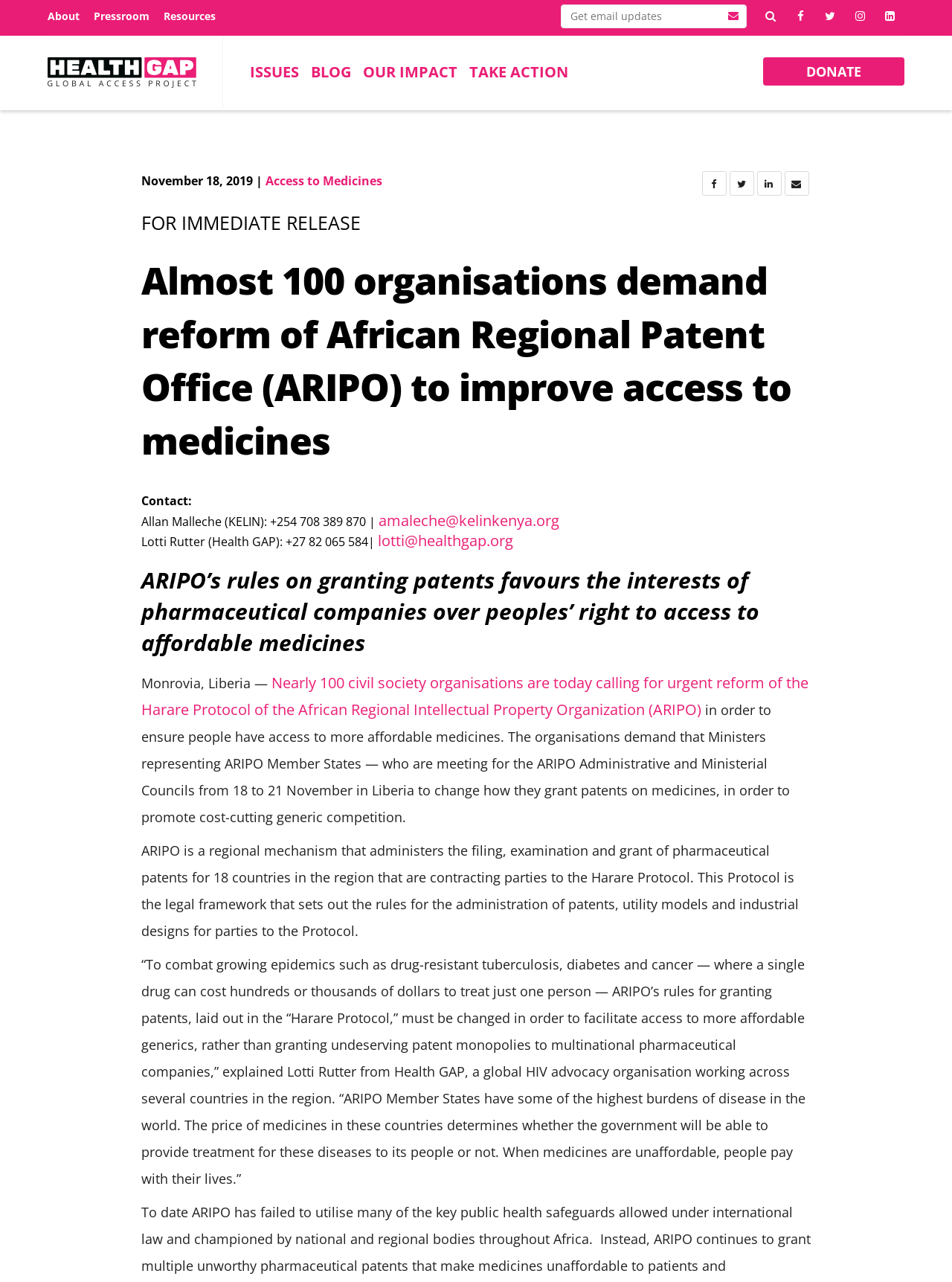Locate the UI element described as follows: "DONATE". Return the bounding box coordinates as four float numbers between 0 and 1 in the order [left, top, right, bottom].

[0.802, 0.045, 0.95, 0.067]